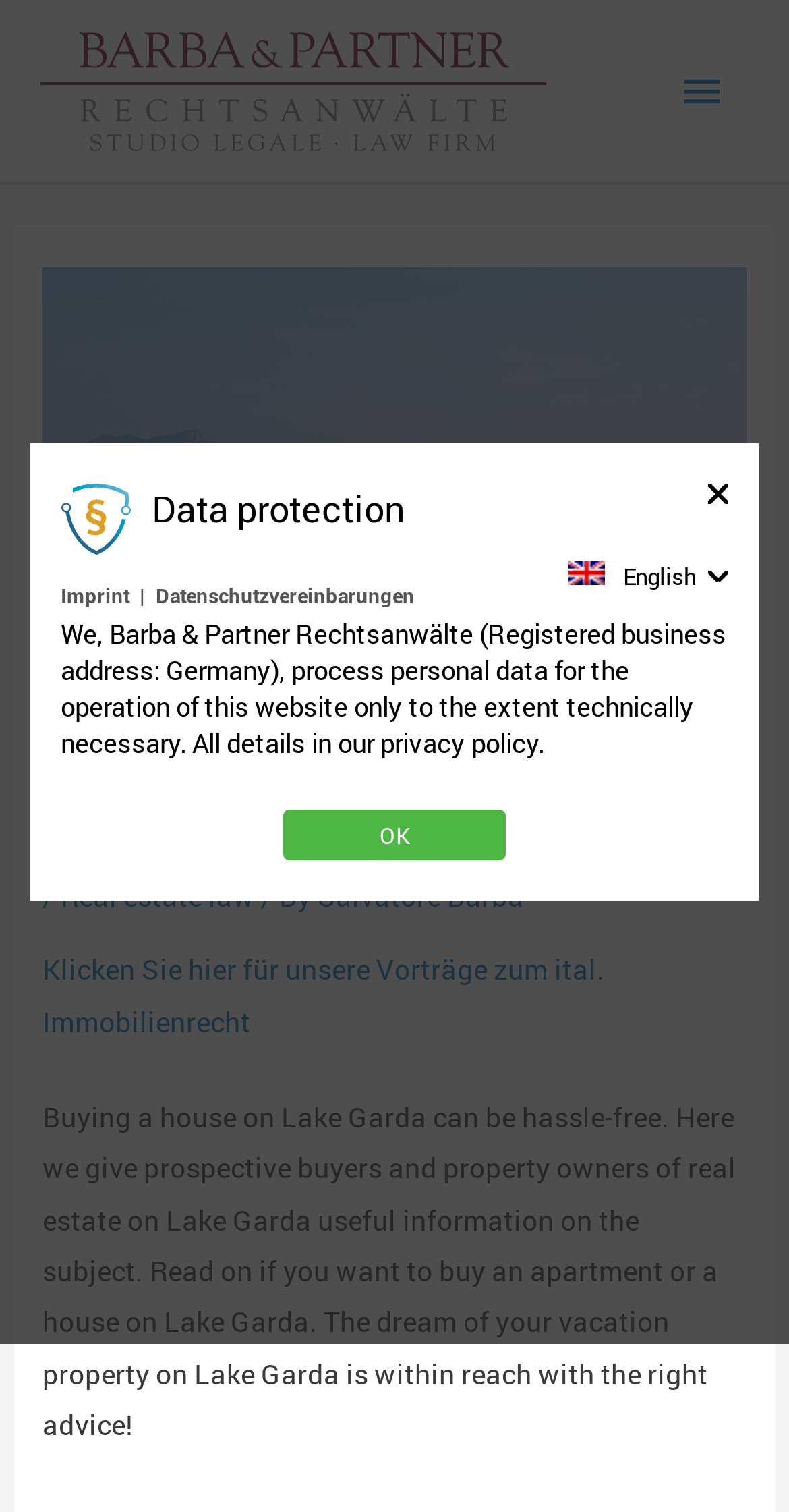Please find the bounding box coordinates of the clickable region needed to complete the following instruction: "Click the logo to go to the homepage". The bounding box coordinates must consist of four float numbers between 0 and 1, i.e., [left, top, right, bottom].

[0.051, 0.046, 0.692, 0.07]